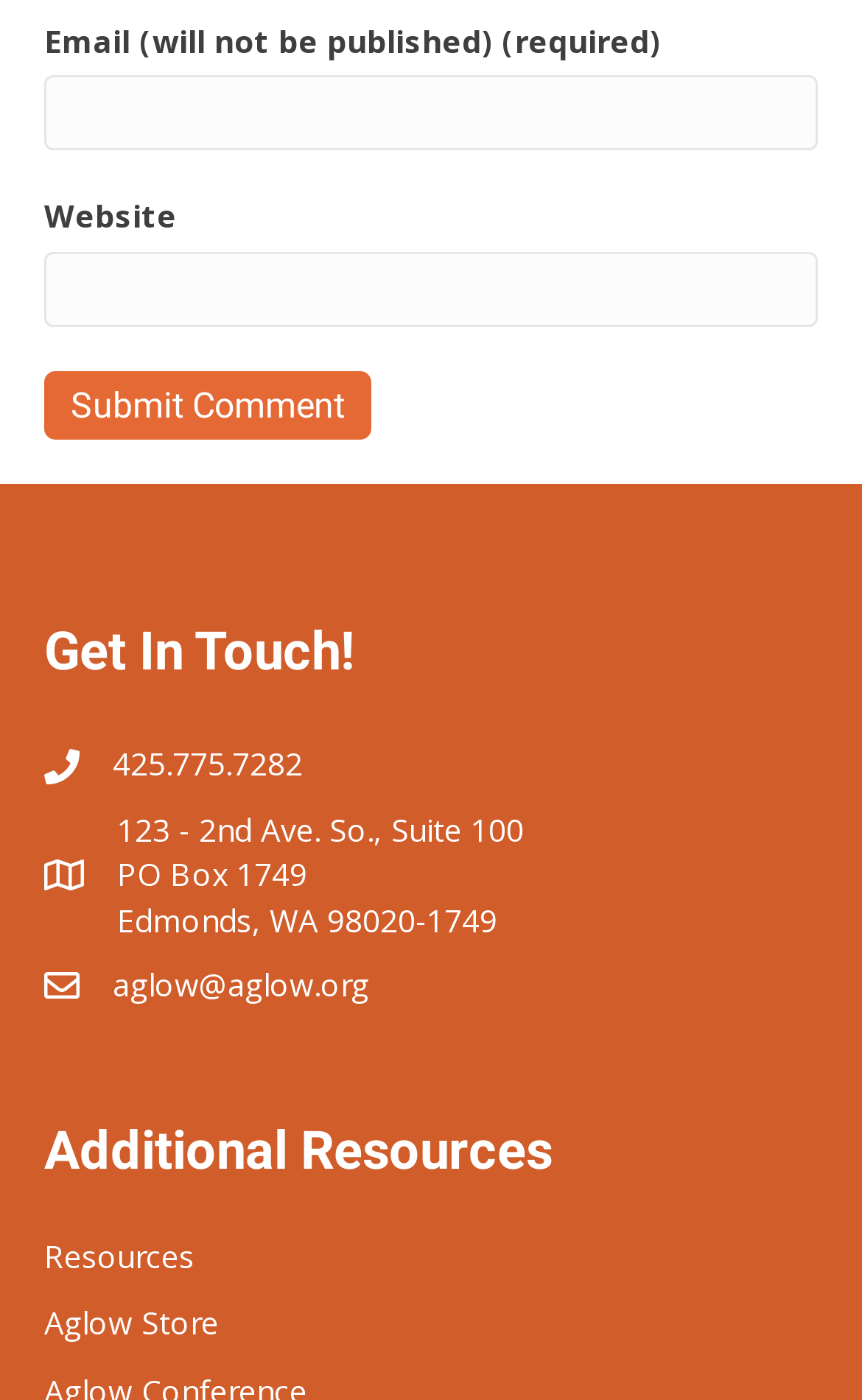Identify the bounding box of the HTML element described as: "name="submit" value="Submit Comment"".

[0.051, 0.265, 0.431, 0.314]